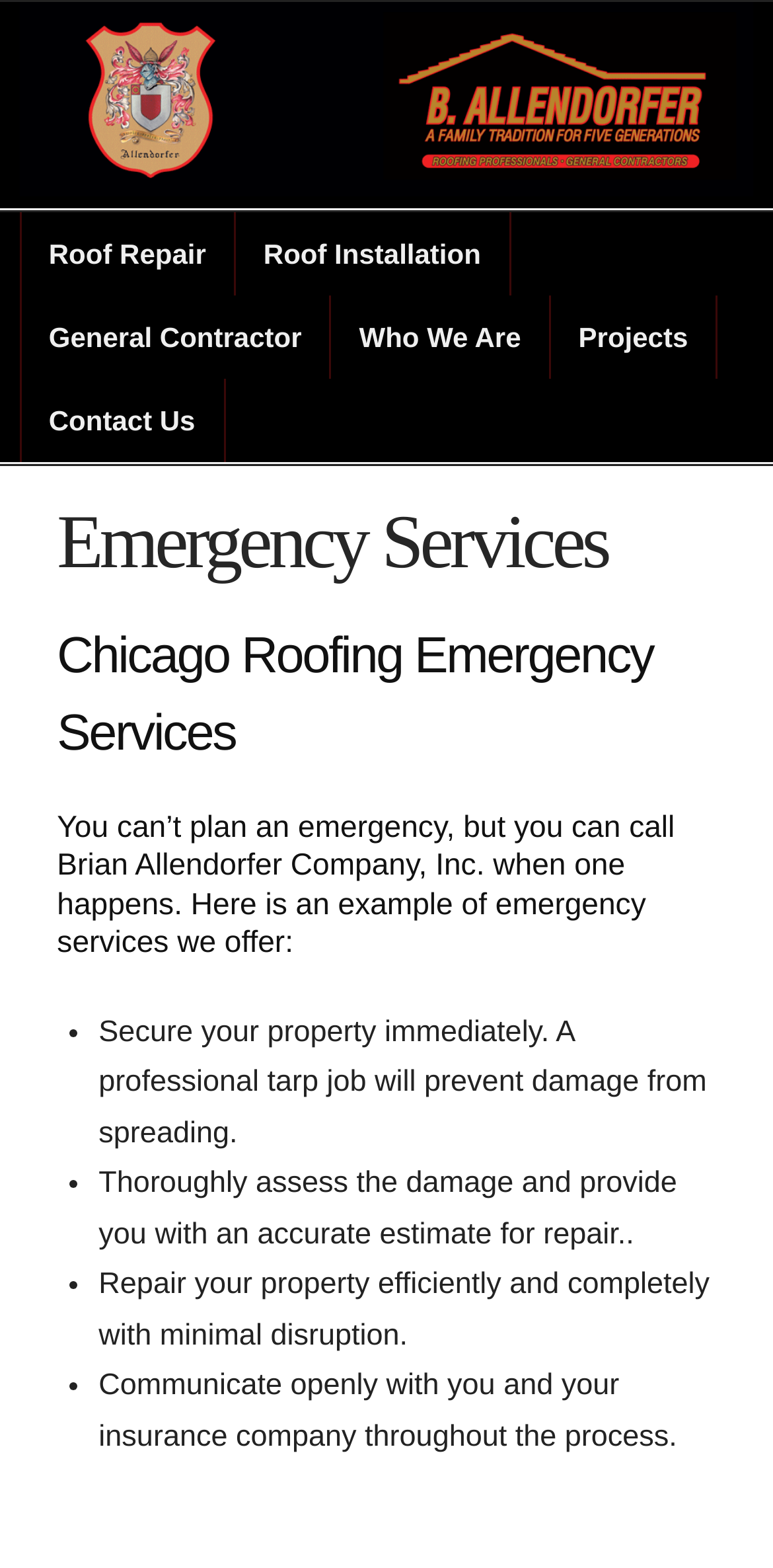Given the element description follow me on Twitter!, specify the bounding box coordinates of the corresponding UI element in the format (top-left x, top-left y, bottom-right x, bottom-right y). All values must be between 0 and 1.

None